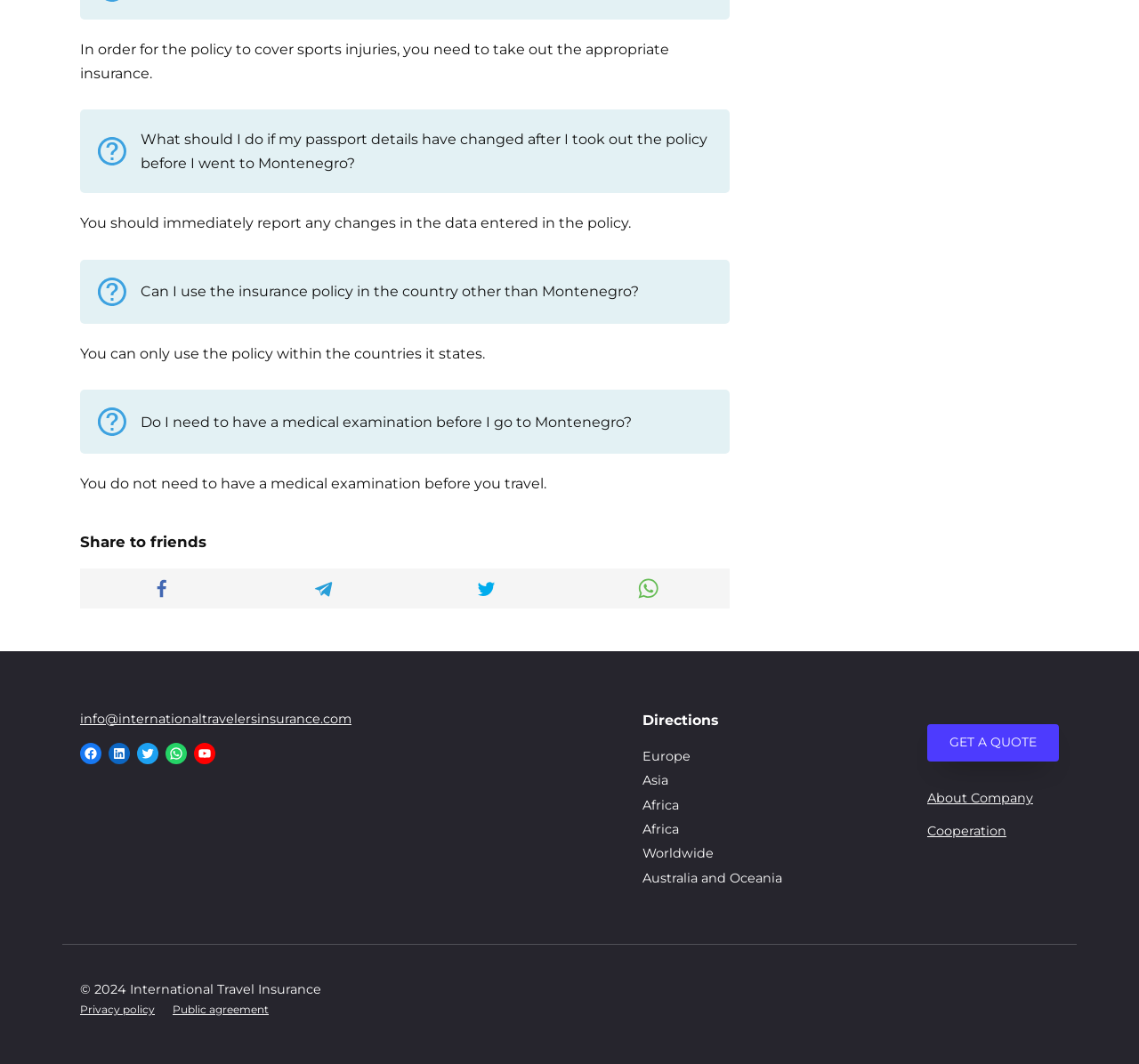Can you determine the bounding box coordinates of the area that needs to be clicked to fulfill the following instruction: "View the 'Privacy policy'"?

[0.07, 0.941, 0.136, 0.956]